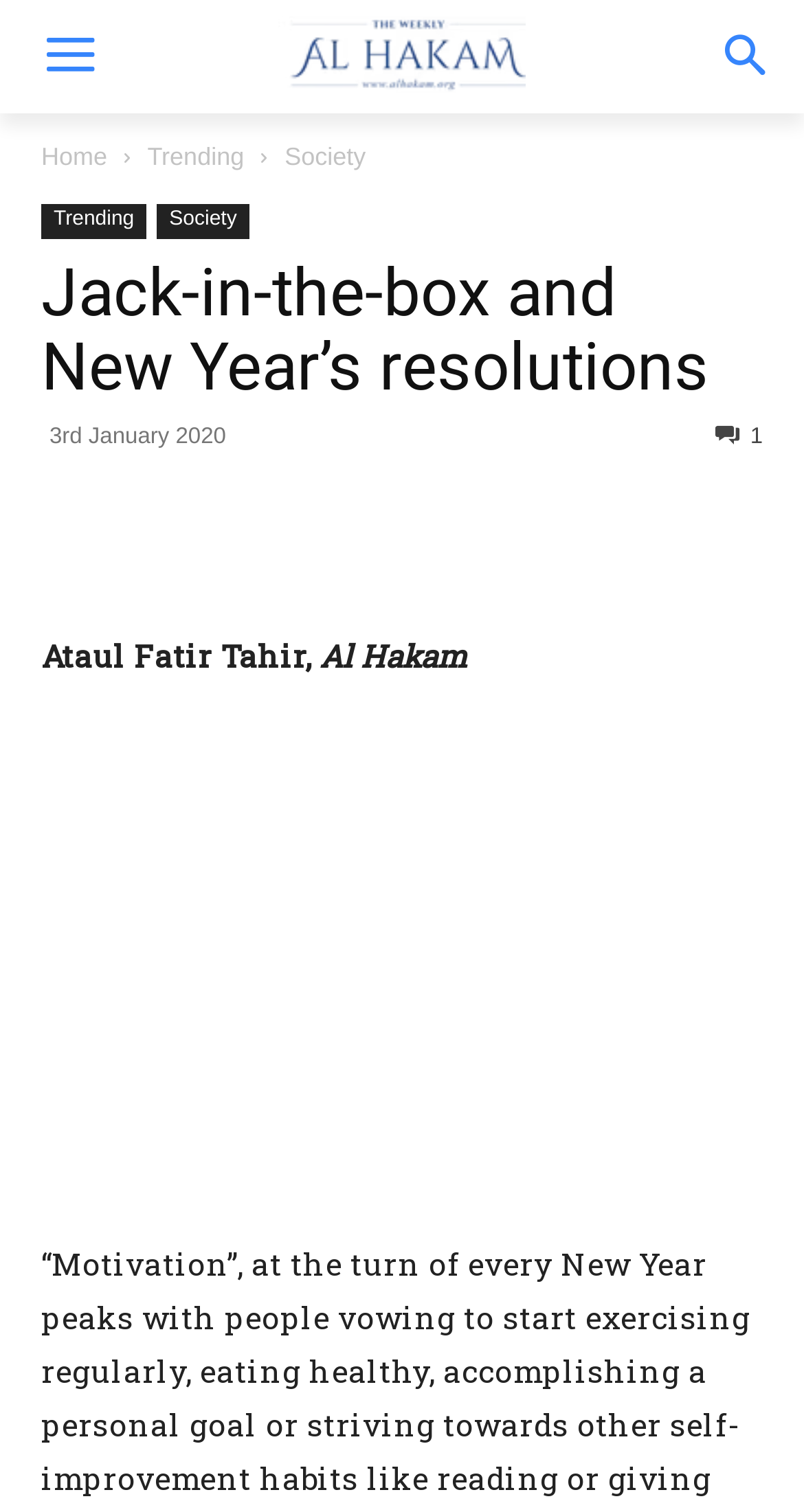Identify the bounding box coordinates for the UI element described as follows: Society. Use the format (top-left x, top-left y, bottom-right x, bottom-right y) and ensure all values are floating point numbers between 0 and 1.

[0.195, 0.135, 0.31, 0.158]